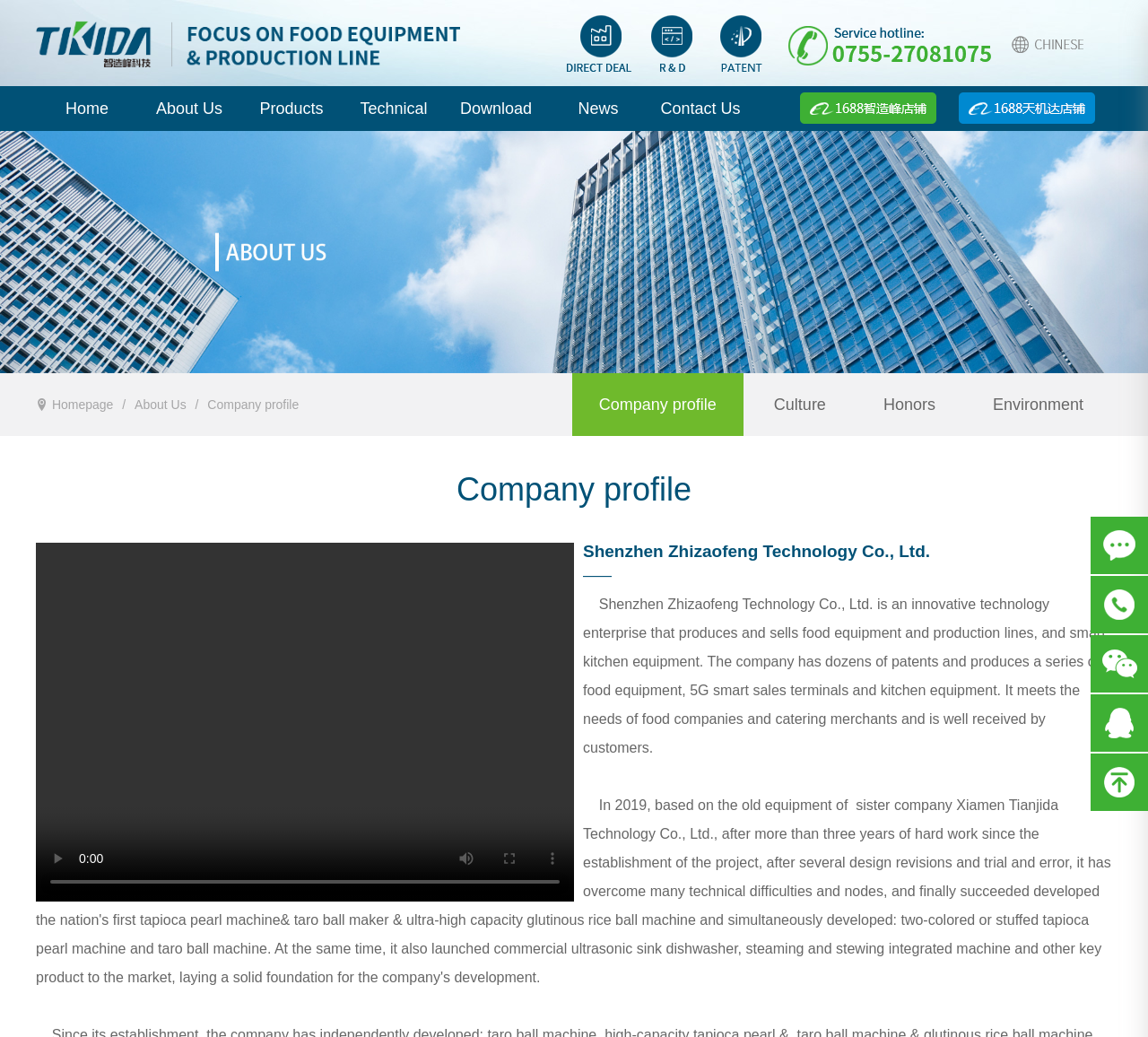Please specify the bounding box coordinates of the area that should be clicked to accomplish the following instruction: "Go to the Home page". The coordinates should consist of four float numbers between 0 and 1, i.e., [left, top, right, bottom].

[0.031, 0.083, 0.12, 0.126]